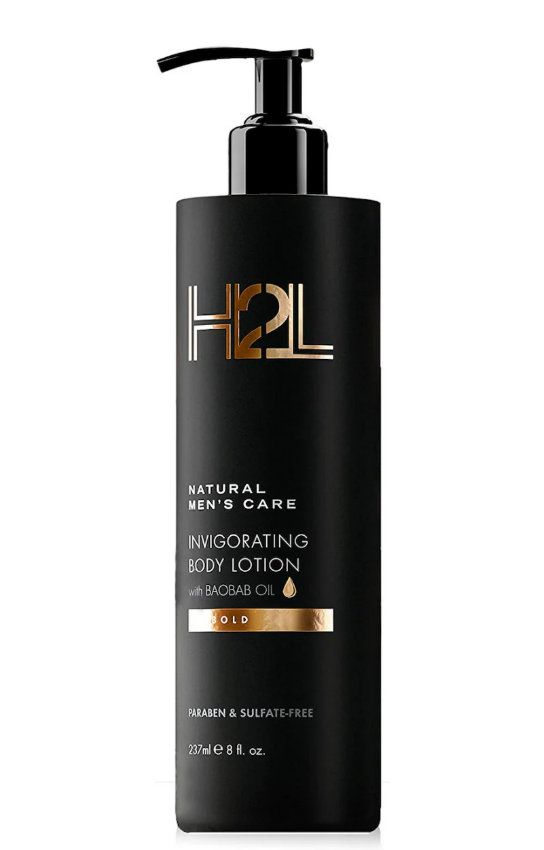Explain the image in a detailed and thorough manner.

This image showcases the H2L Invigorating Body Lotion designed specifically for men, presented in a sleek, black pump bottle. The label highlights its natural formulation, featuring baobab oil, which is renowned for its moisturizing properties. The lotion is packaged in a 237ml (8 fl. oz.) size, emphasizing its eco-friendly and skin-friendly credentials by proudly stating that it is free from parabens and sulfates. The stylish design and masculine branding make it an appealing addition to any grooming routine, promising not only hydration but also a refreshing experience.